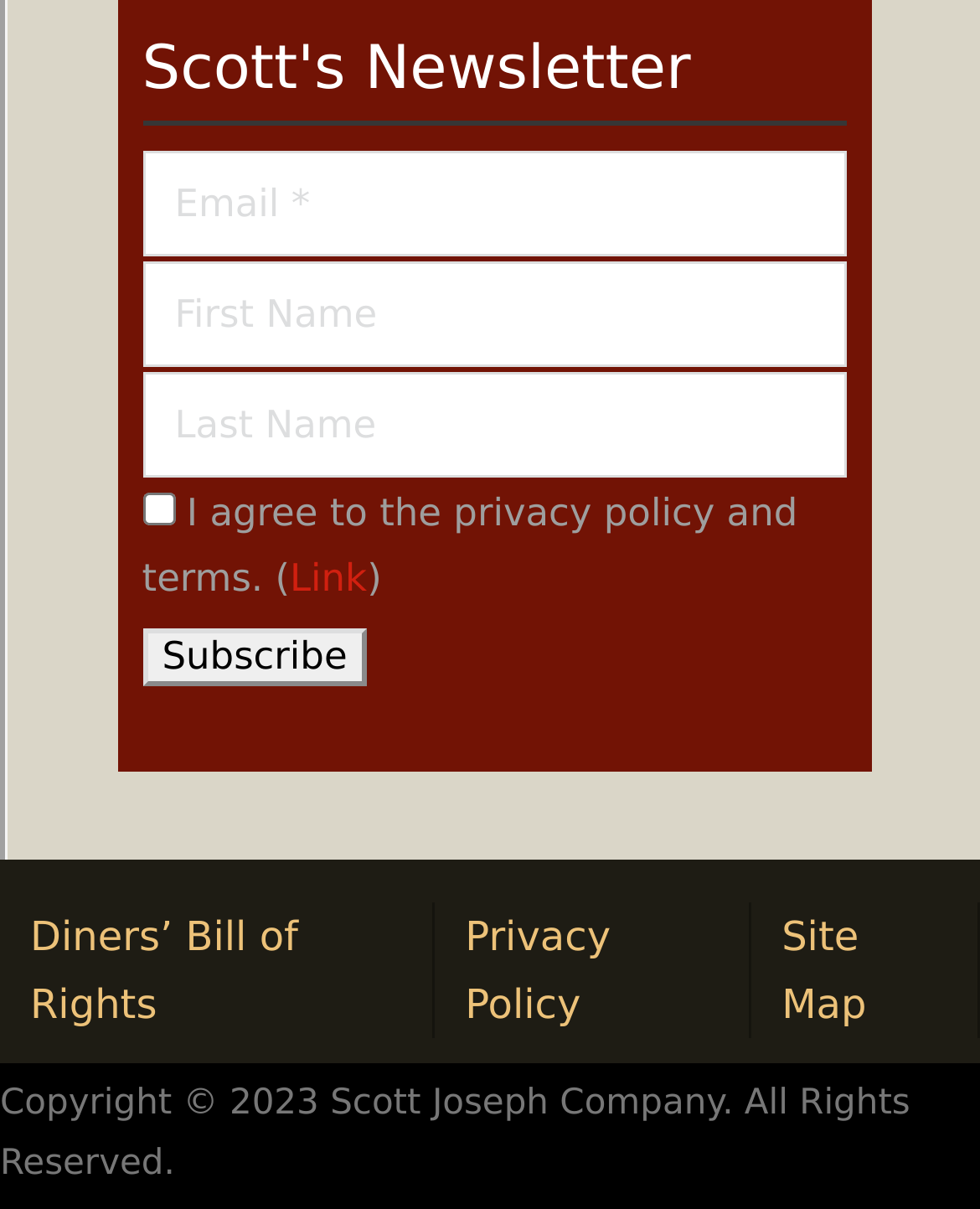Use a single word or phrase to answer the following:
What is the function of the 'Subscribe' button?

Subscribe to newsletter